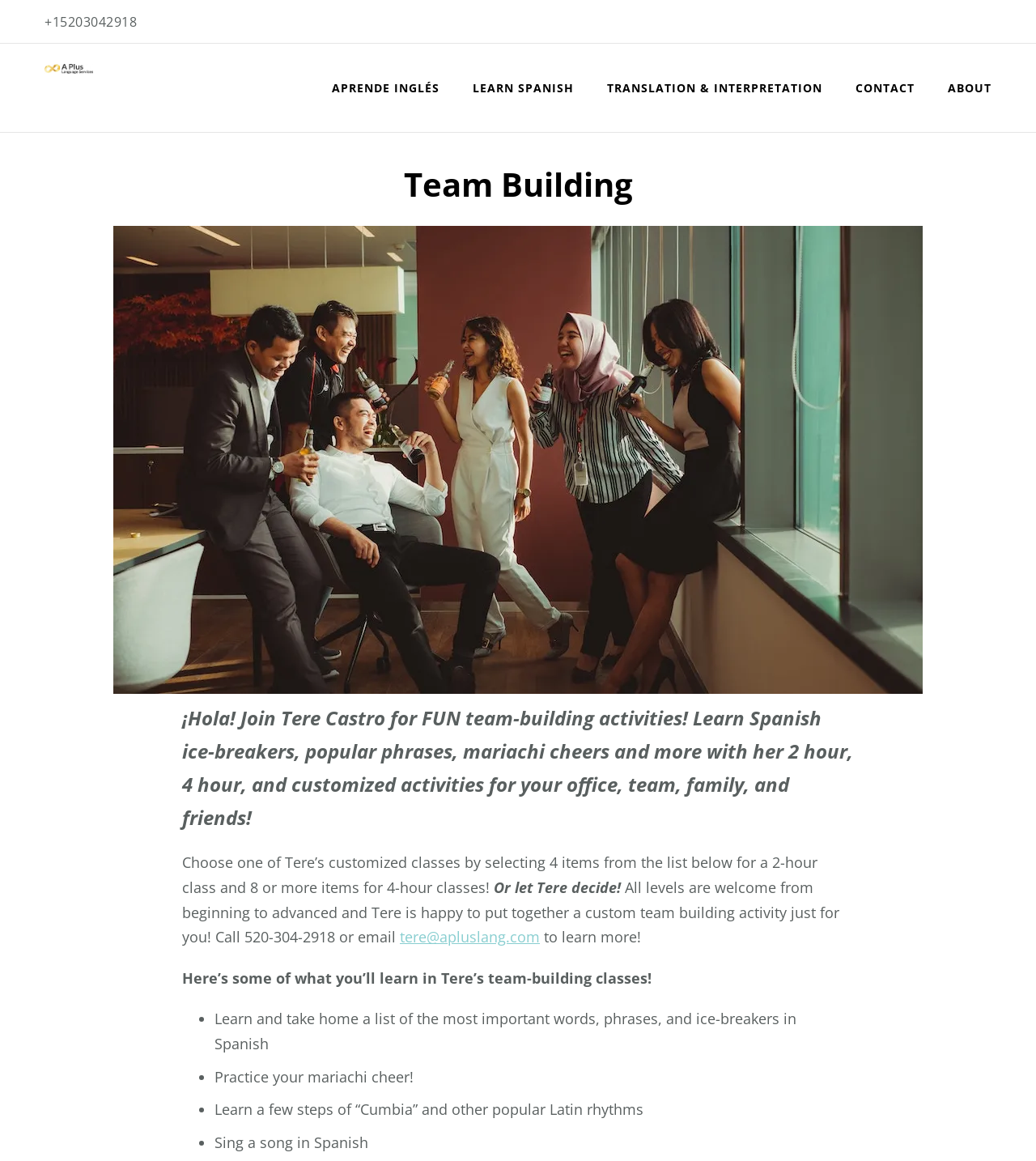Please find the bounding box coordinates of the element that needs to be clicked to perform the following instruction: "Visit A Plus Language Services homepage". The bounding box coordinates should be four float numbers between 0 and 1, represented as [left, top, right, bottom].

[0.043, 0.055, 0.09, 0.076]